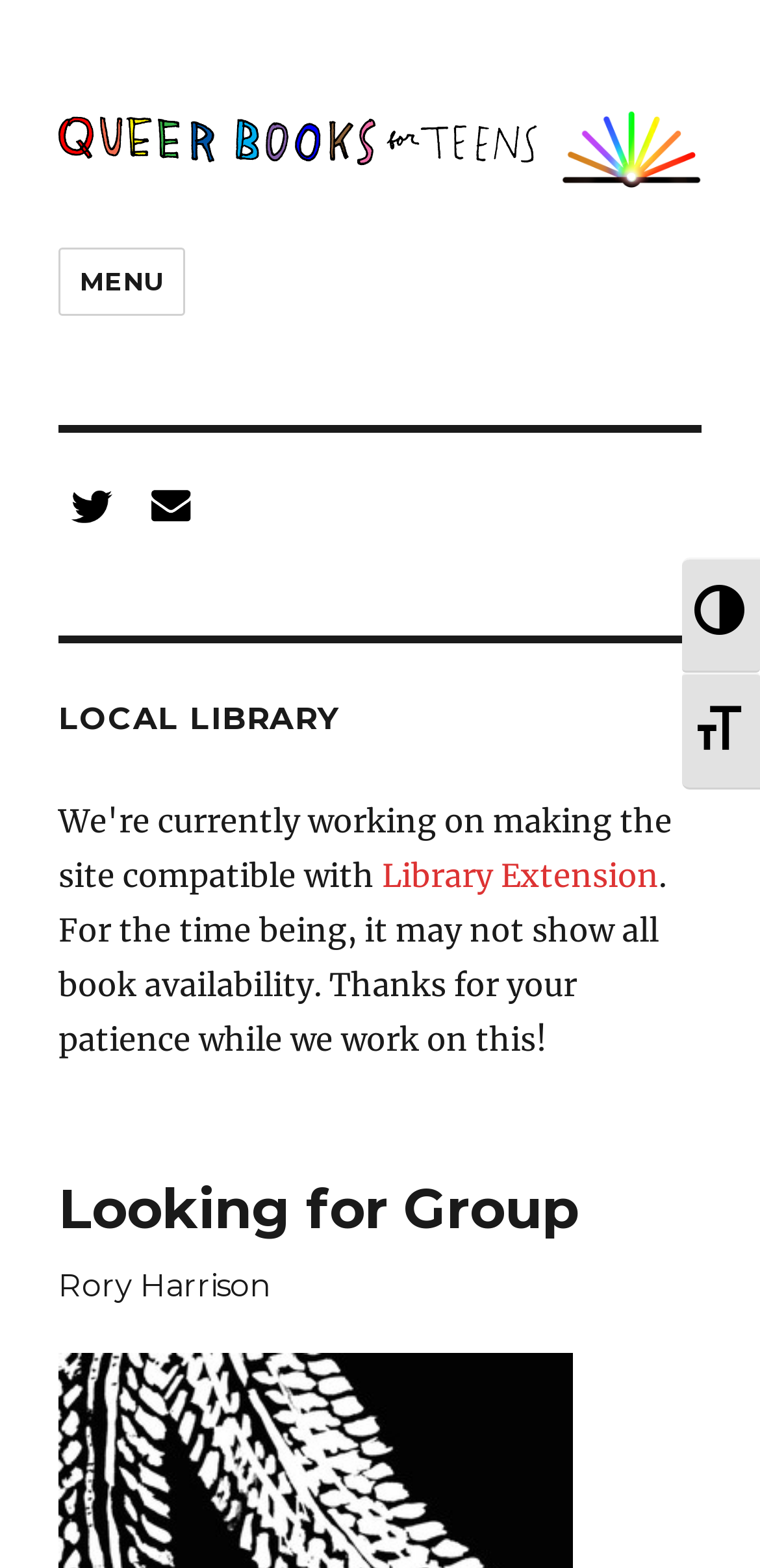Please study the image and answer the question comprehensively:
What is the name of the author?

The author's name is mentioned in the header section of the webpage, which is Rory Harrison.